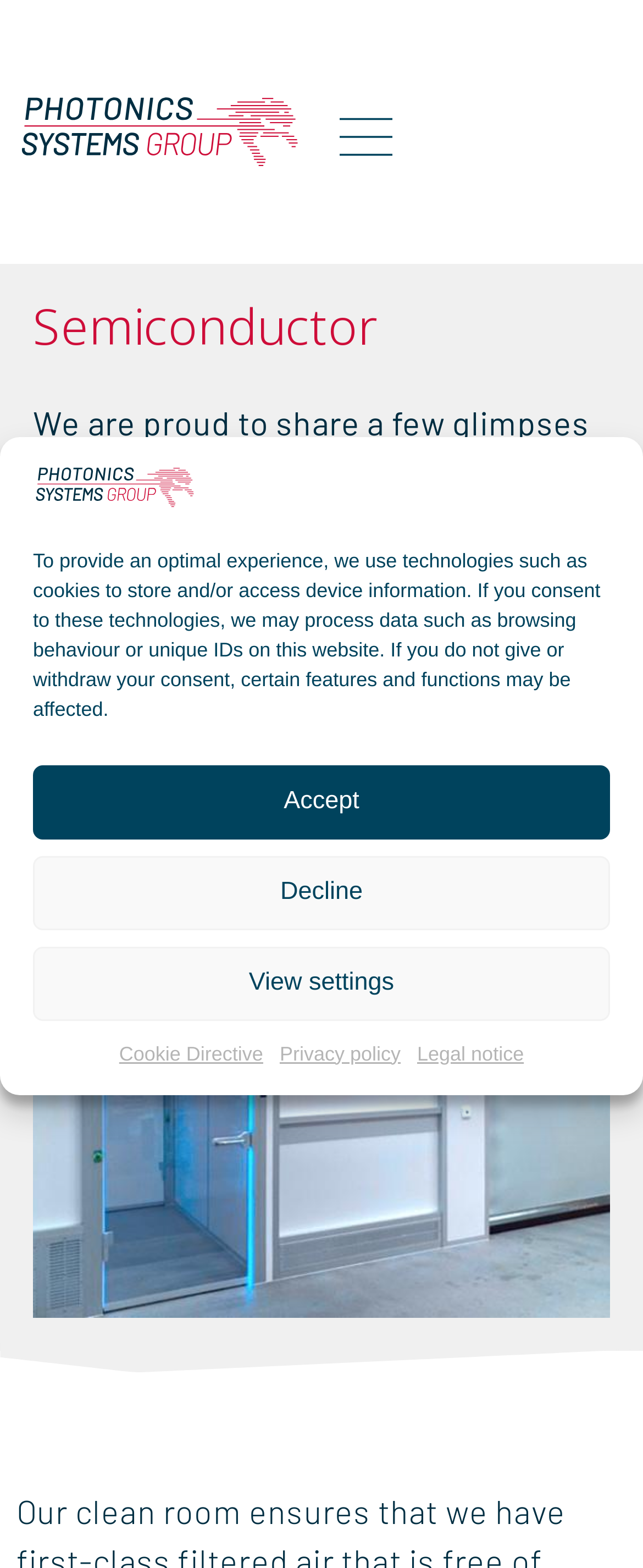Please provide a comprehensive answer to the question below using the information from the image: What is the company name?

I determined the company name by looking at the link element with the text 'Photonics Systems Group' which is located at the top of the webpage, and also has an associated image with the same name.